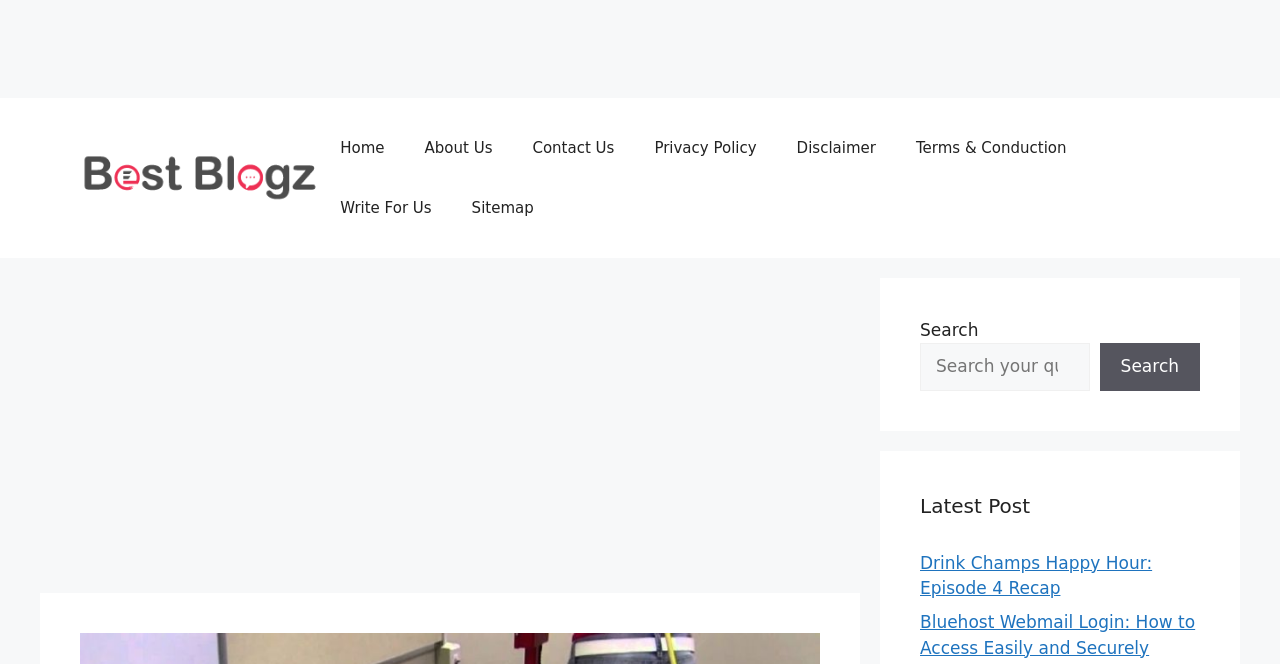Provide a one-word or brief phrase answer to the question:
How many latest posts are displayed?

2